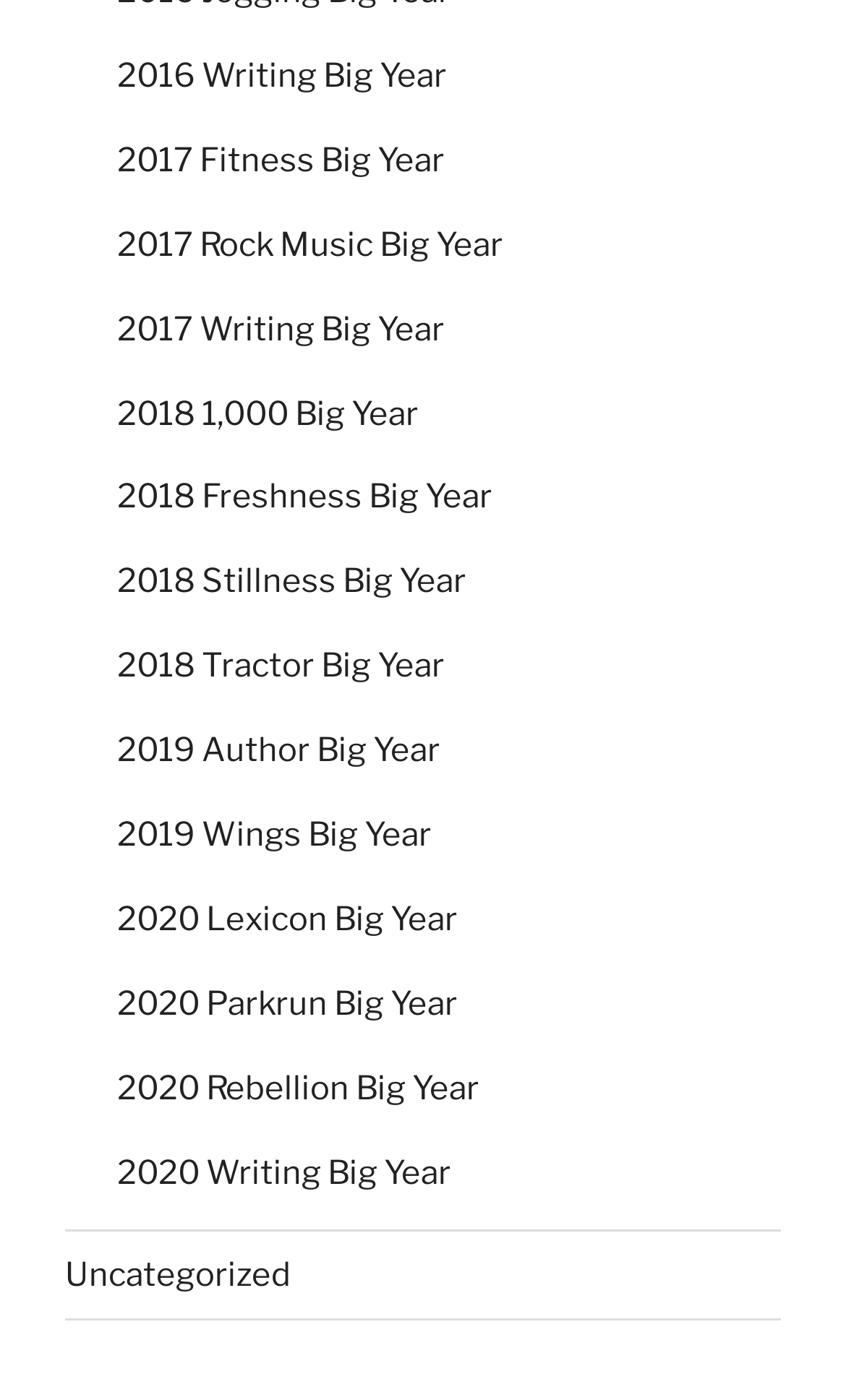Please answer the following question using a single word or phrase: 
Is there a link related to fitness on the webpage?

Yes